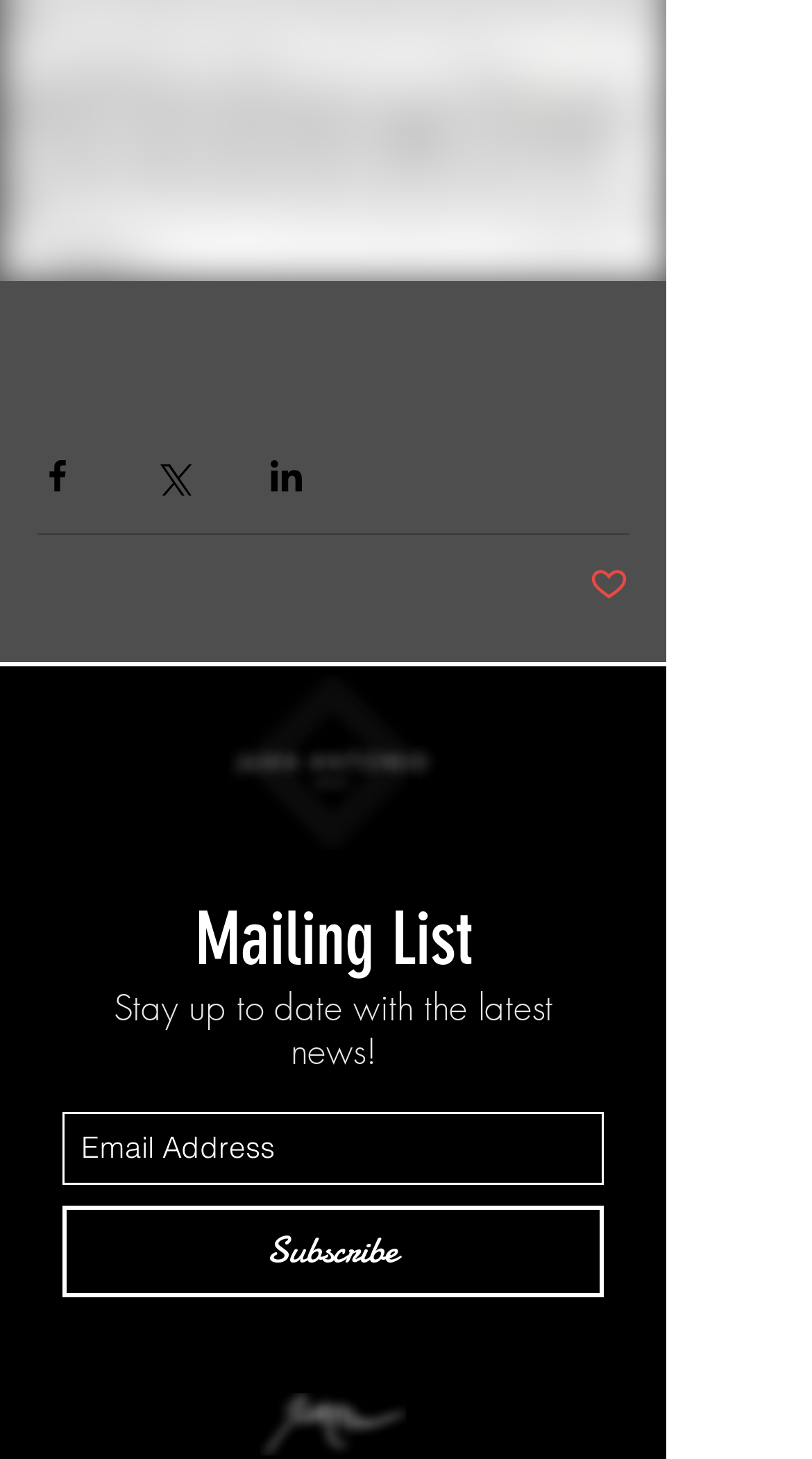What is the purpose of the textbox?
Provide a detailed answer to the question using information from the image.

The textbox is labeled as 'Email Address' and is required, suggesting that it is used to input an email address, likely for subscribing to a mailing list or newsletter.